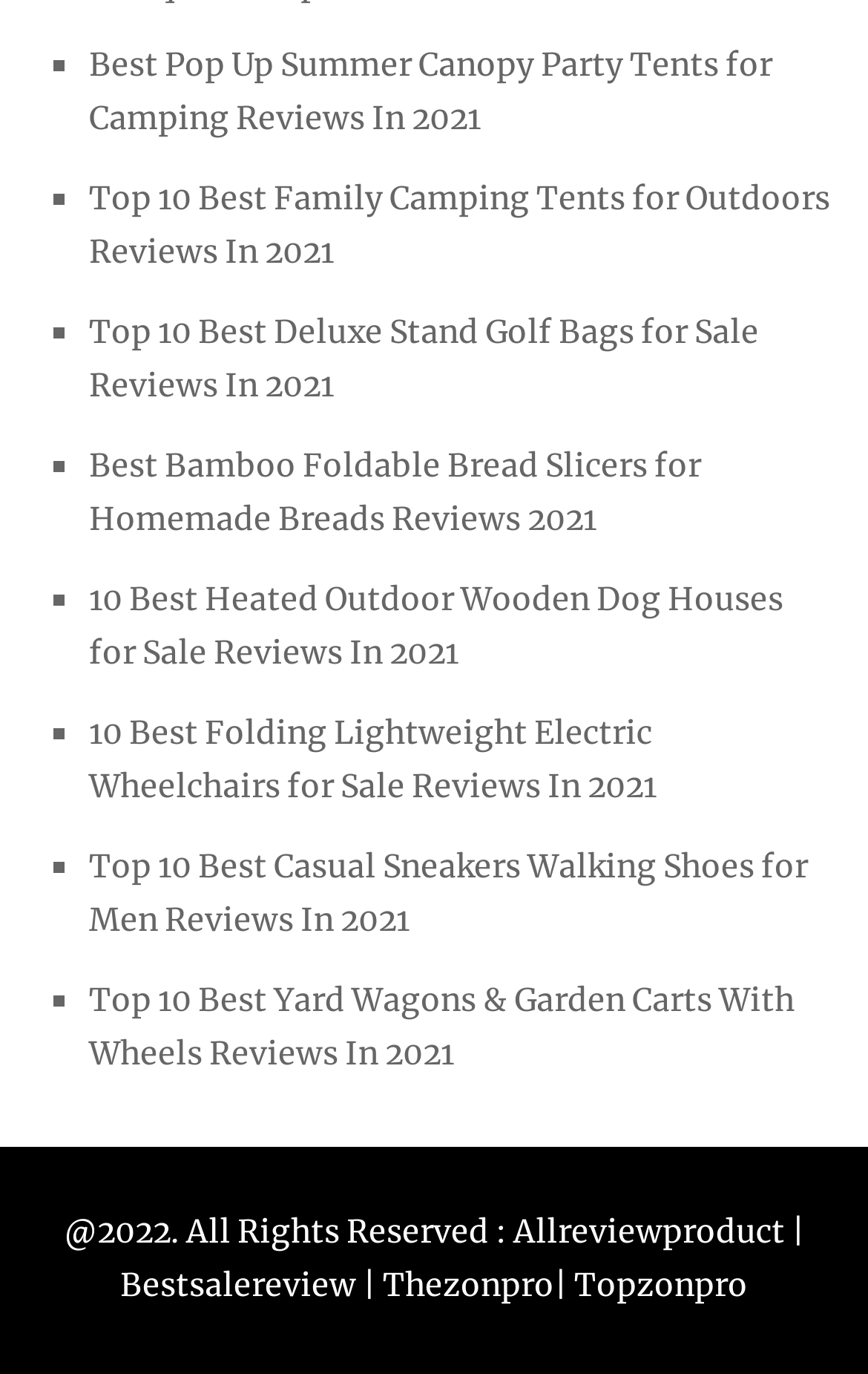Find the bounding box coordinates of the area that needs to be clicked in order to achieve the following instruction: "Go to the page for best bamboo foldable bread slicers for homemade breads reviews". The coordinates should be specified as four float numbers between 0 and 1, i.e., [left, top, right, bottom].

[0.103, 0.324, 0.808, 0.392]